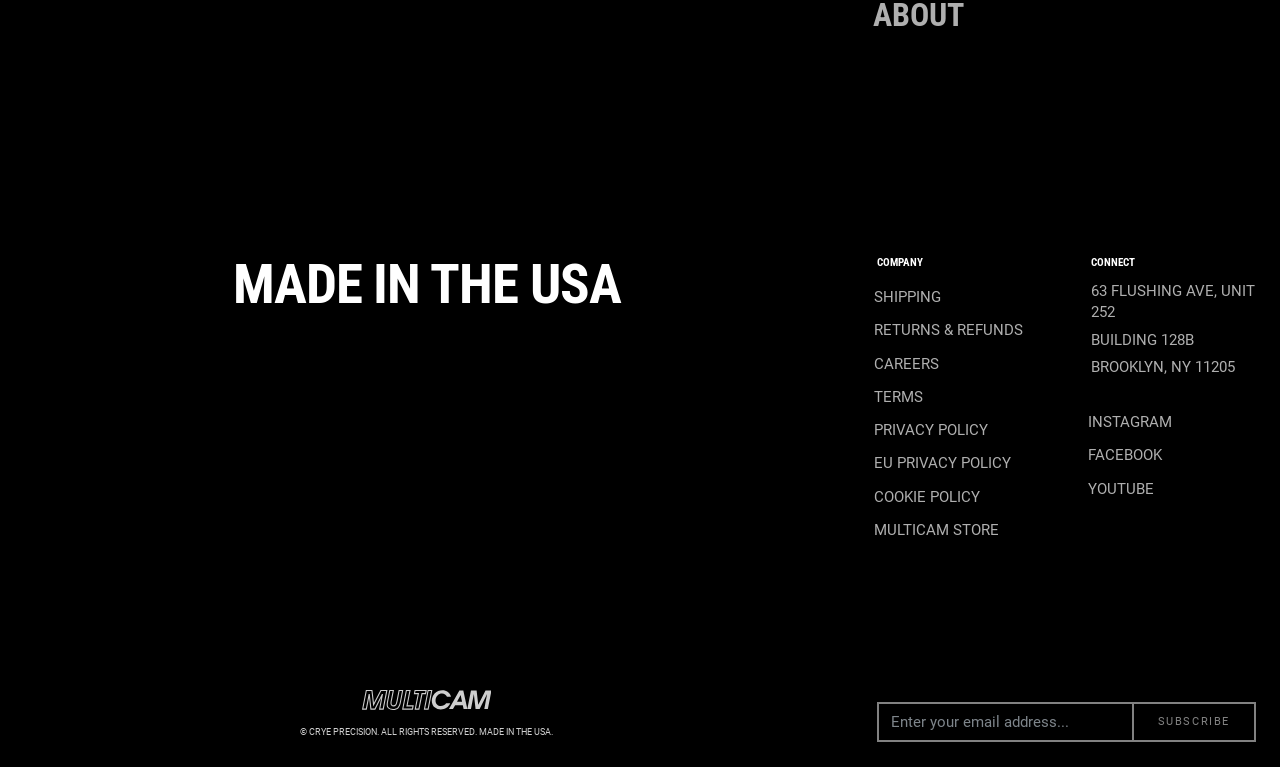Find and indicate the bounding box coordinates of the region you should select to follow the given instruction: "Visit the 'General' category".

None